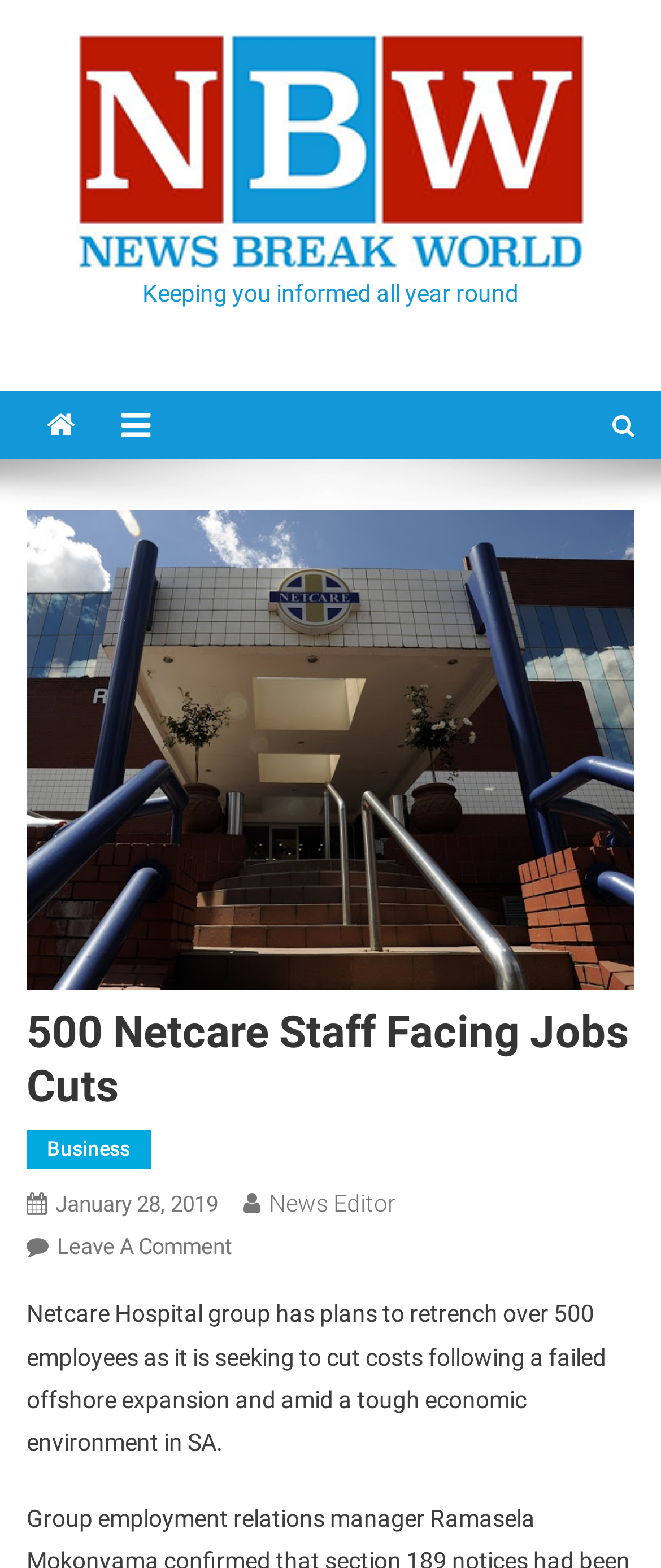What can users do at the end of the article?
Please provide a single word or phrase answer based on the image.

Leave a comment